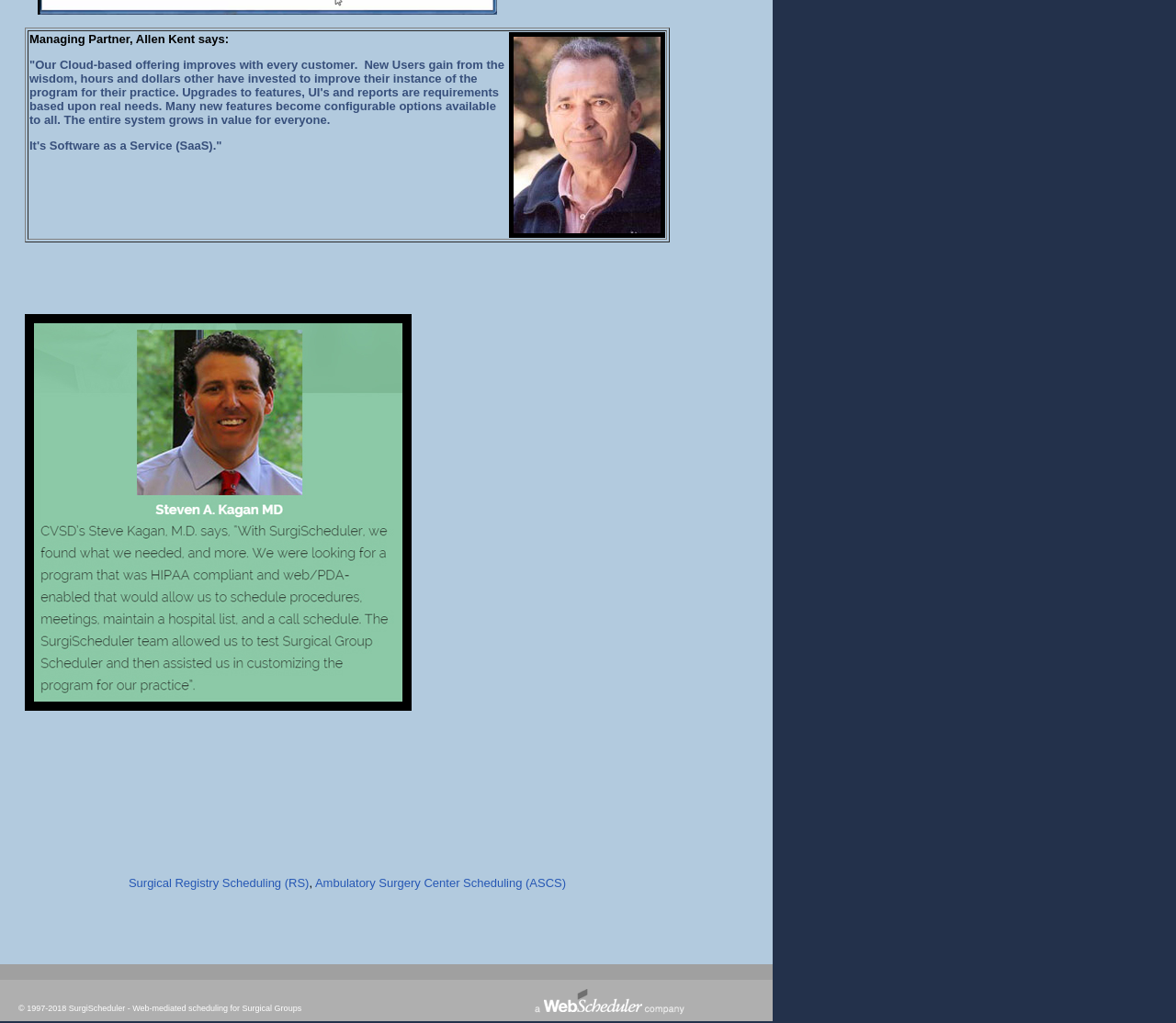Respond to the following question using a concise word or phrase: 
What is the name of the software mentioned in the webpage?

SurgiScheduler